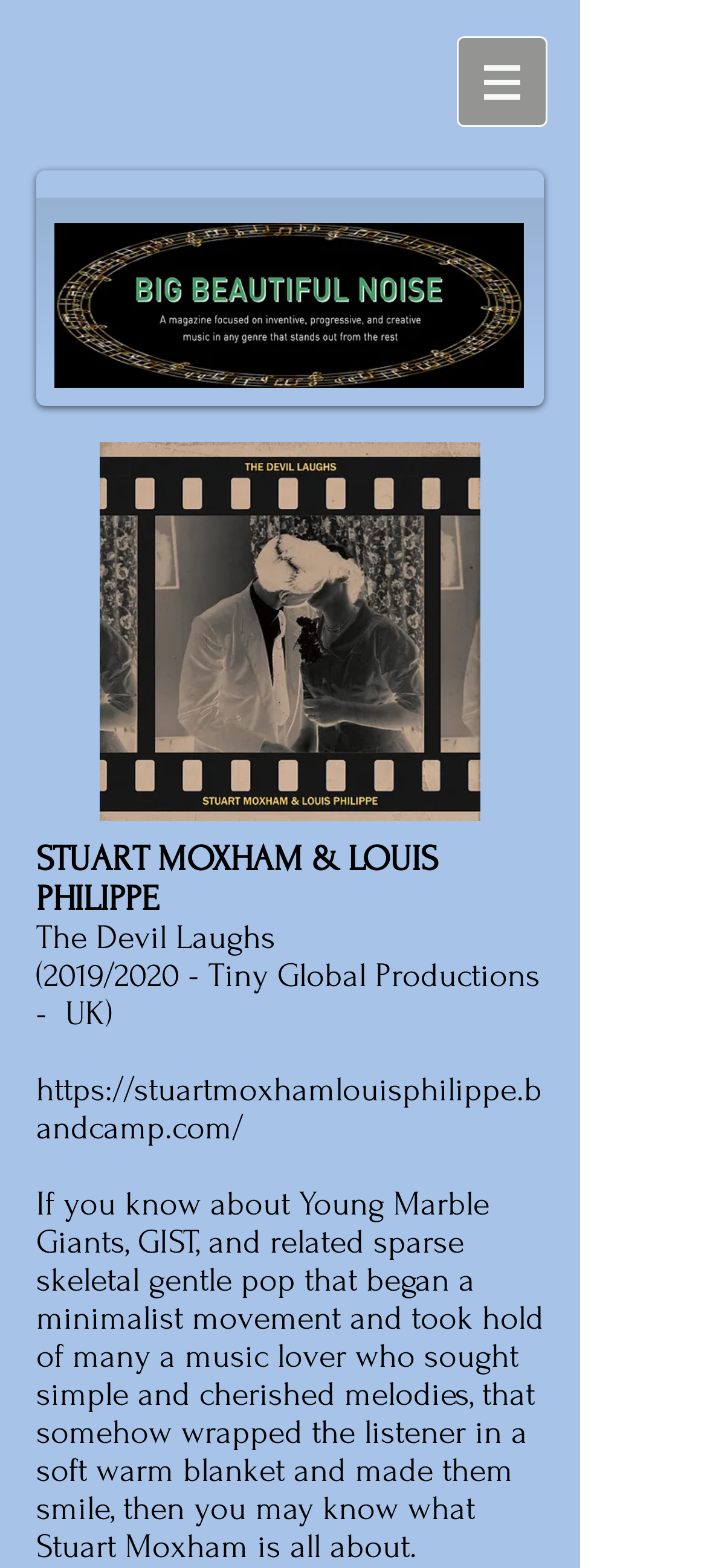Articulate a complete and detailed caption of the webpage elements.

The webpage appears to be a music-related page, specifically about an album or music project called "The Devil Laughs" by Stuart Moxham and Louis Philippe. 

At the top right corner, there is a navigation menu labeled "Site" with a button that has a popup menu. The button is accompanied by a small image. 

On the left side of the page, there is a large image of the album cover, "STUART MOXHAM_LOUIS PHILPPE_The Devil La", which takes up a significant portion of the page. 

Below the album cover, there are two headings. The first heading provides information about the album, including the title, release year, production company, and country. The second heading is a link to the band's Bandcamp page, where users can likely find more information or purchase the album.

At the top left corner, there is a logo image of "Big Beautiful Noise" with a link to the logo image file.